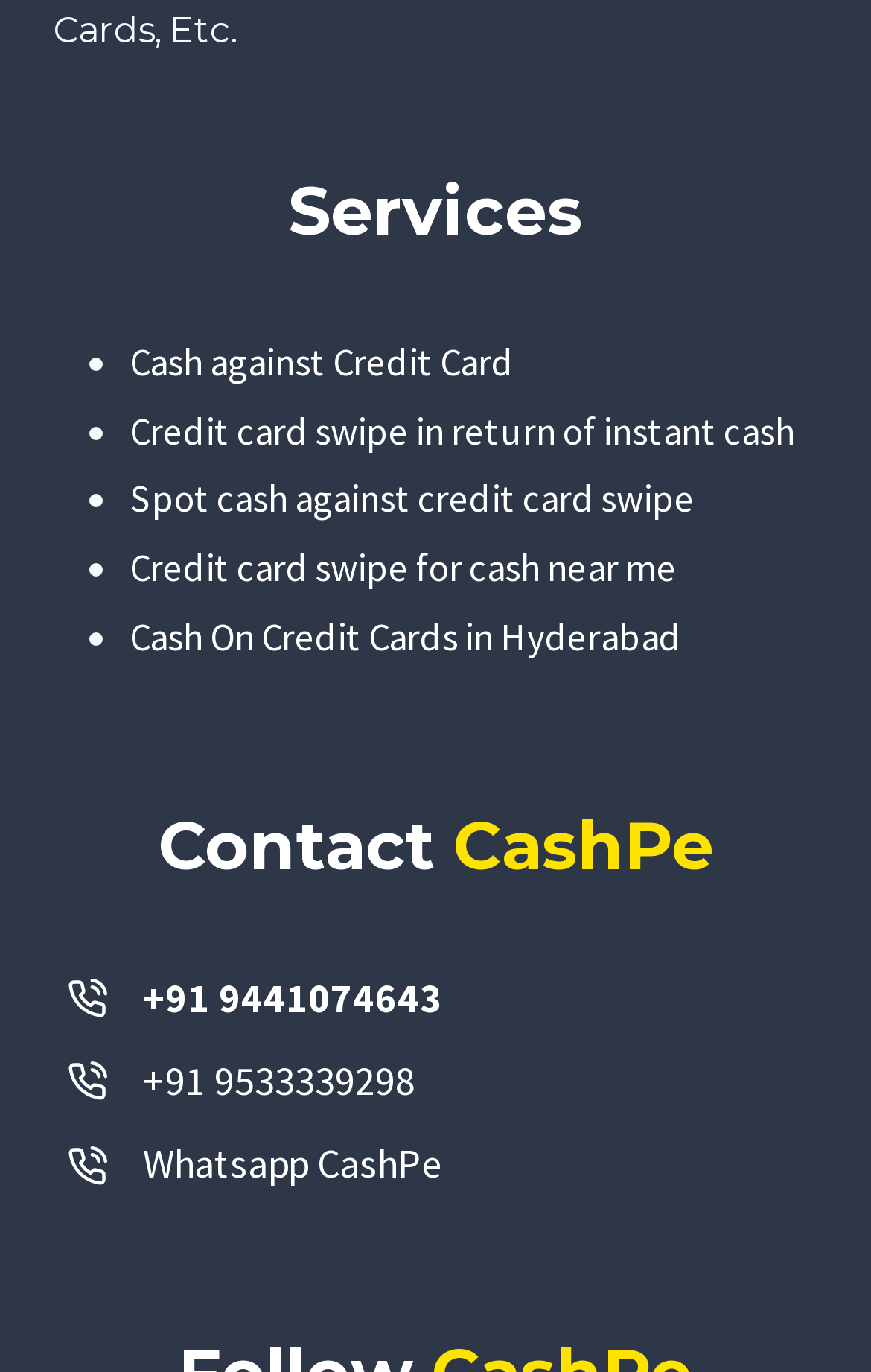Provide a single word or phrase to answer the given question: 
What type of cards are mentioned?

Credit cards